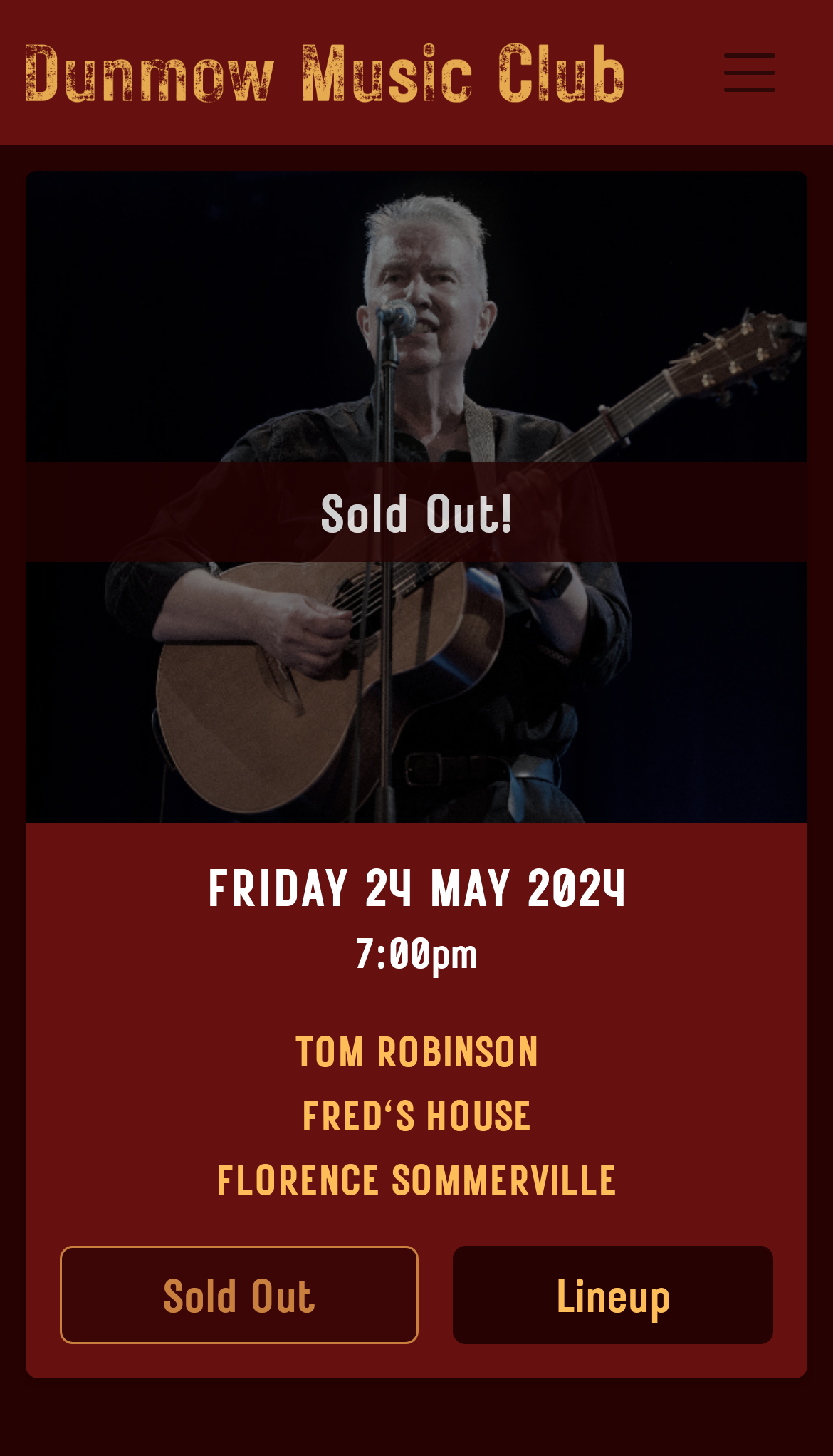Answer this question in one word or a short phrase: What is the purpose of the button?

Toggle navigation